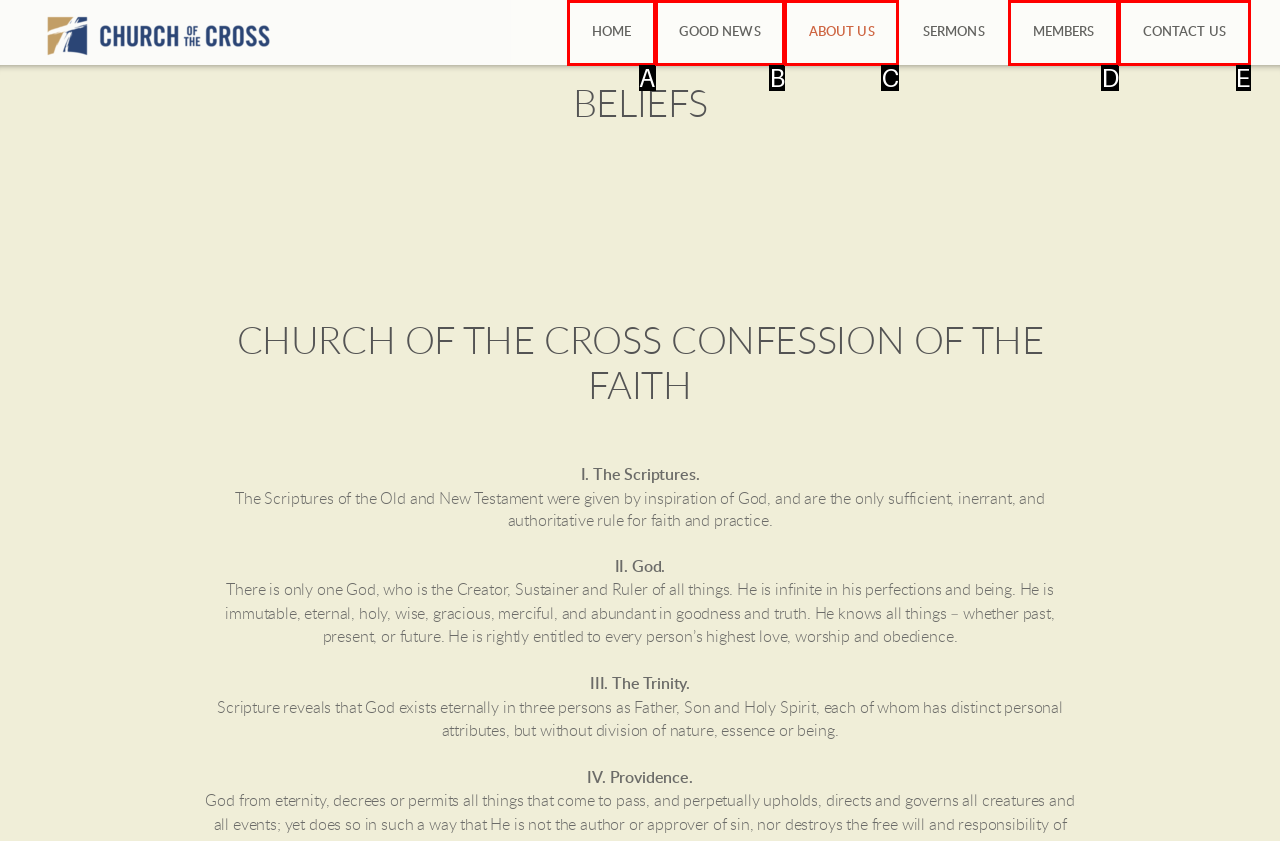Identify the option that corresponds to the given description: Contact Us. Reply with the letter of the chosen option directly.

E